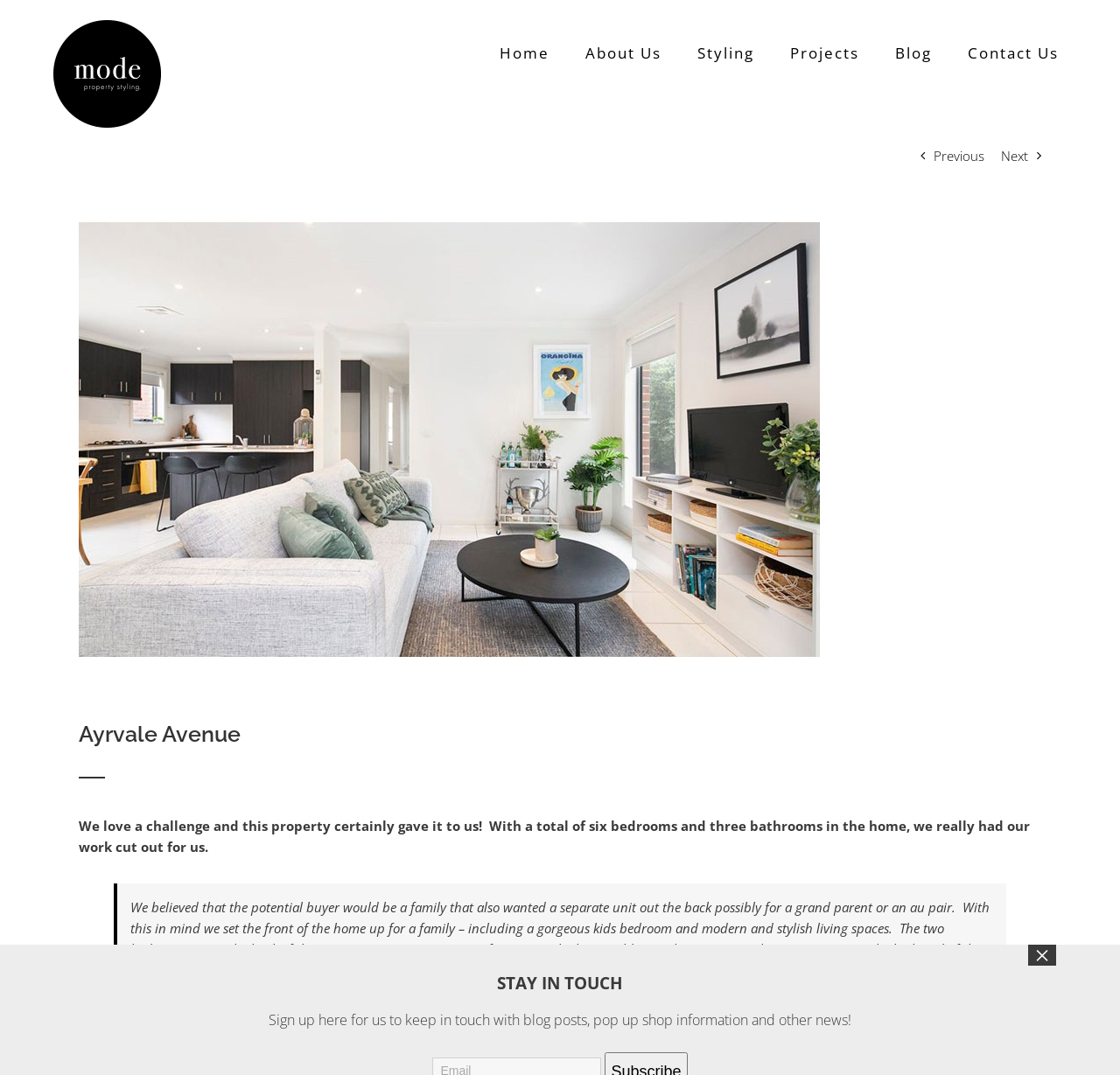Please identify the bounding box coordinates of the clickable region that I should interact with to perform the following instruction: "Go to Home page". The coordinates should be expressed as four float numbers between 0 and 1, i.e., [left, top, right, bottom].

[0.446, 0.0, 0.491, 0.098]